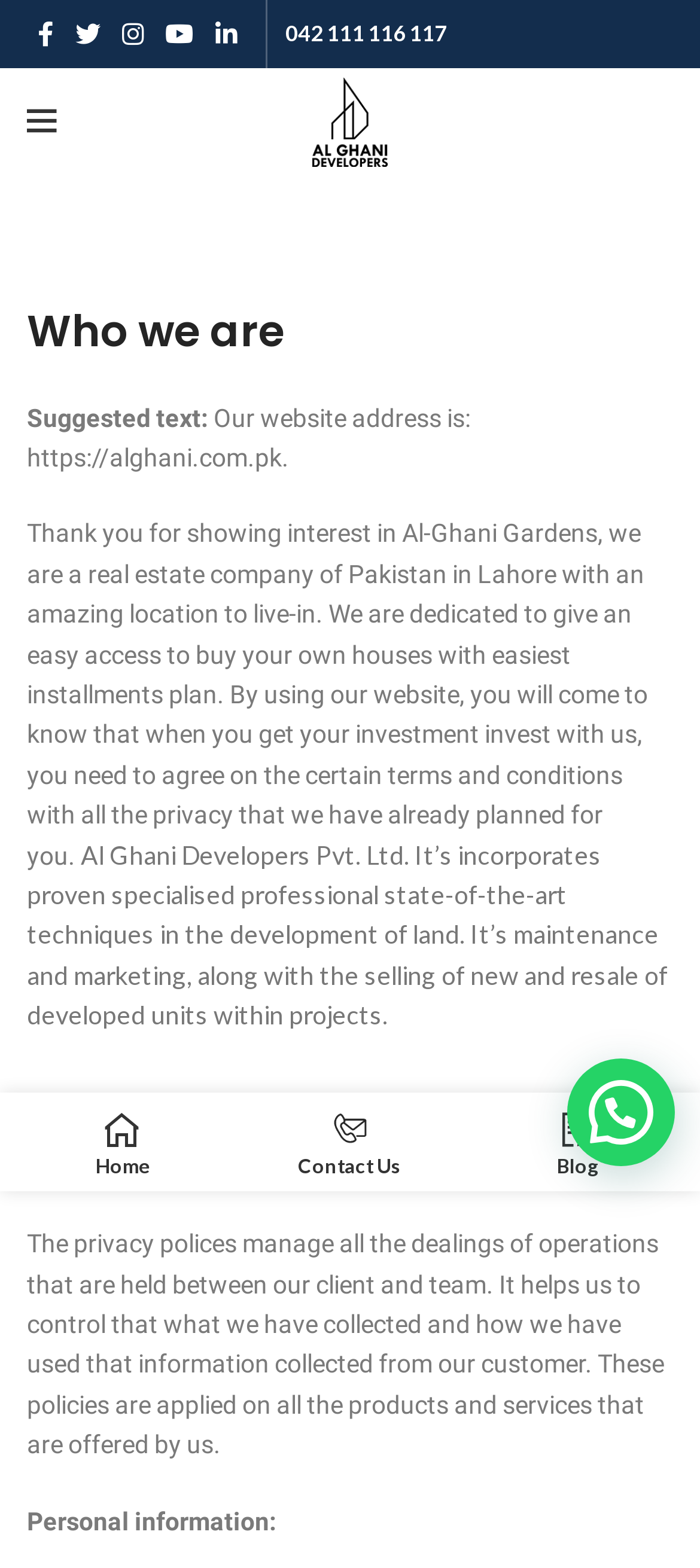What is the purpose of the privacy policies?
Could you please answer the question thoroughly and with as much detail as possible?

The purpose of the privacy policies can be inferred from the paragraph that explains what the privacy policies do, which is to control what information is collected and how it is used, as stated in the sentence 'It helps us to control that what we have collected and how we have used that information collected from our customer.'